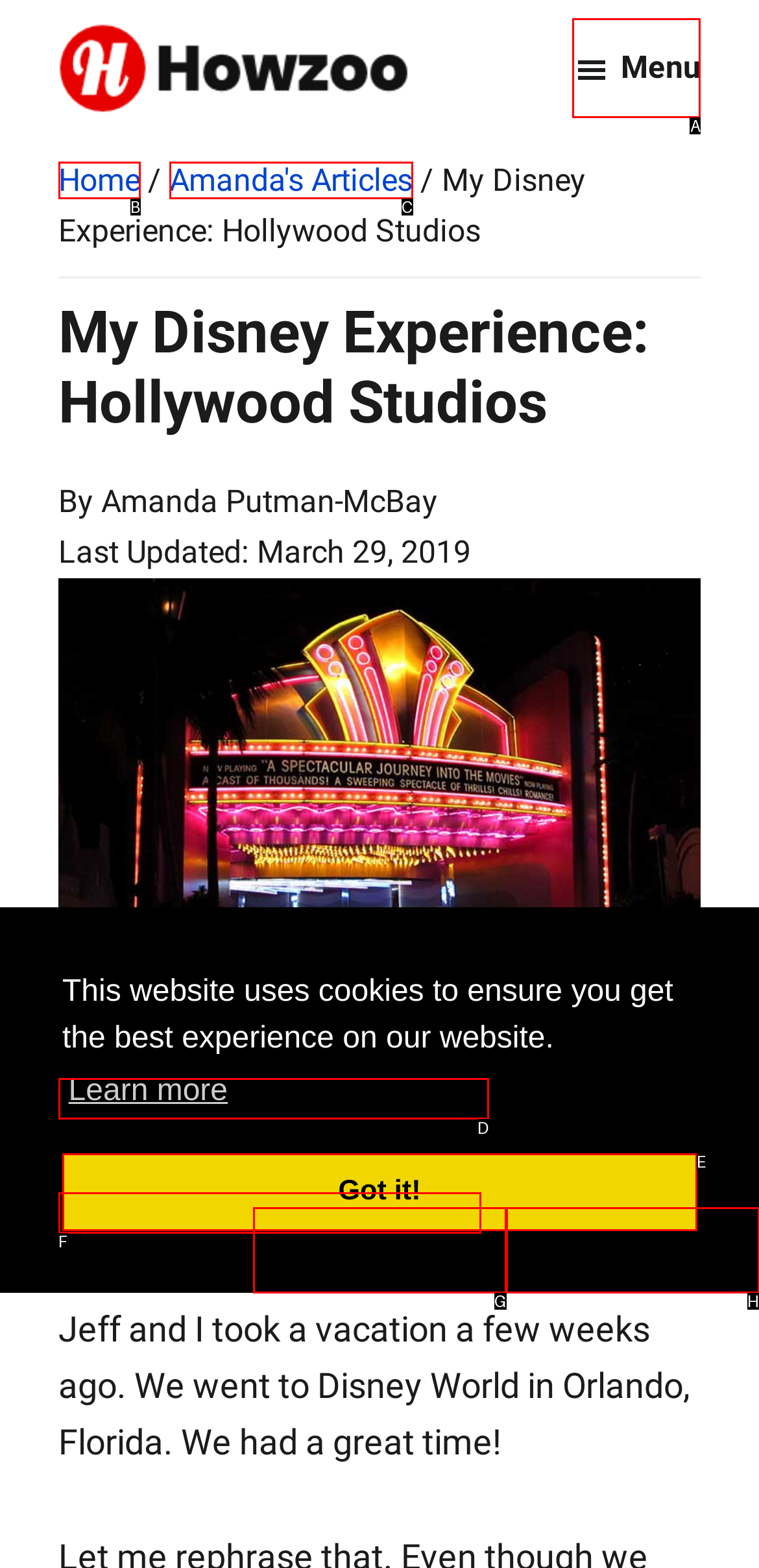Decide which UI element to click to accomplish the task: Click the 'Menu' button
Respond with the corresponding option letter.

A